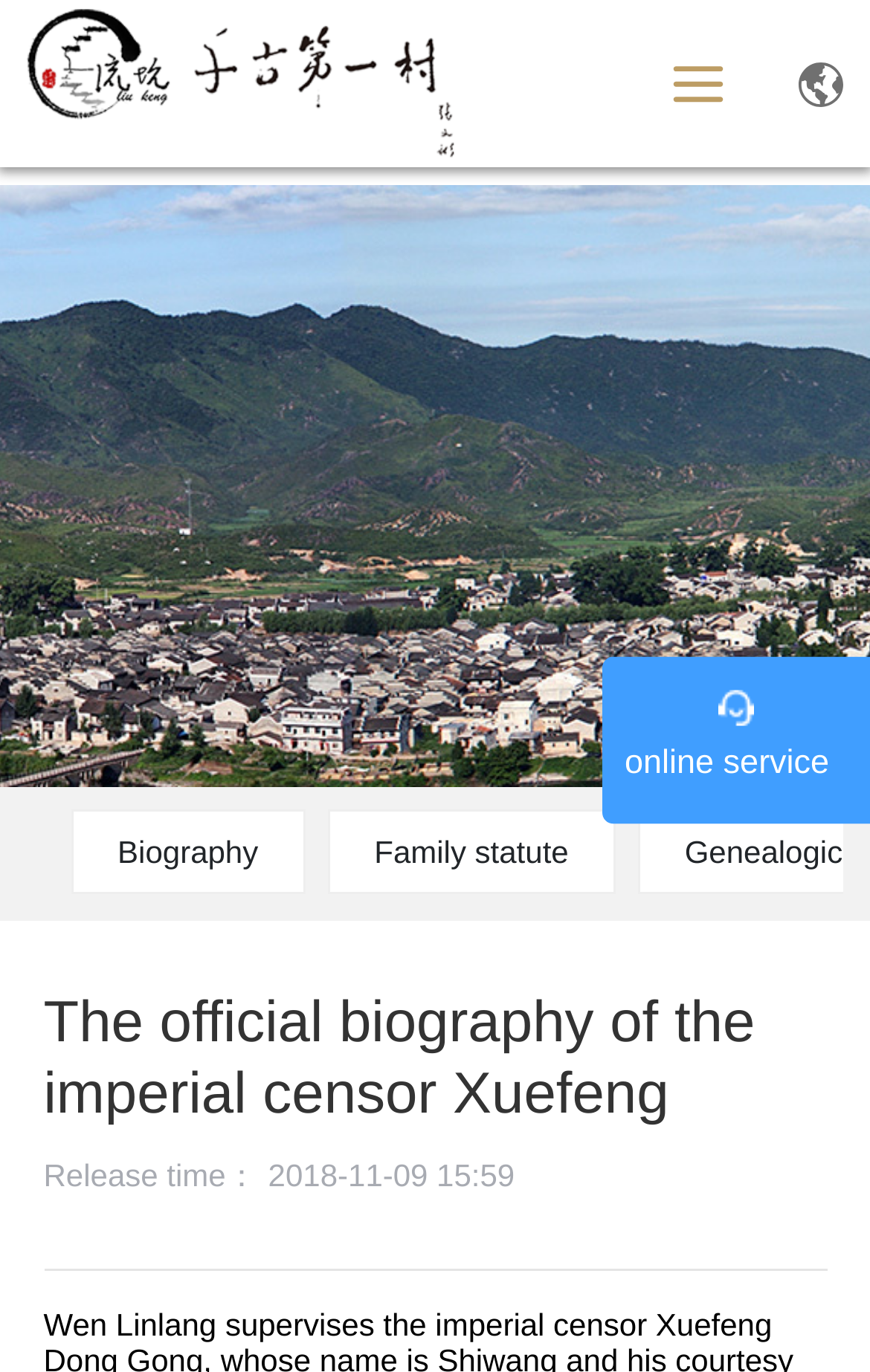What is the name of the ancient village?
Answer the question with a detailed explanation, including all necessary information.

The question can be answered by looking at the link and image elements with the text 'Liukeng Ancient' at the top of the webpage.